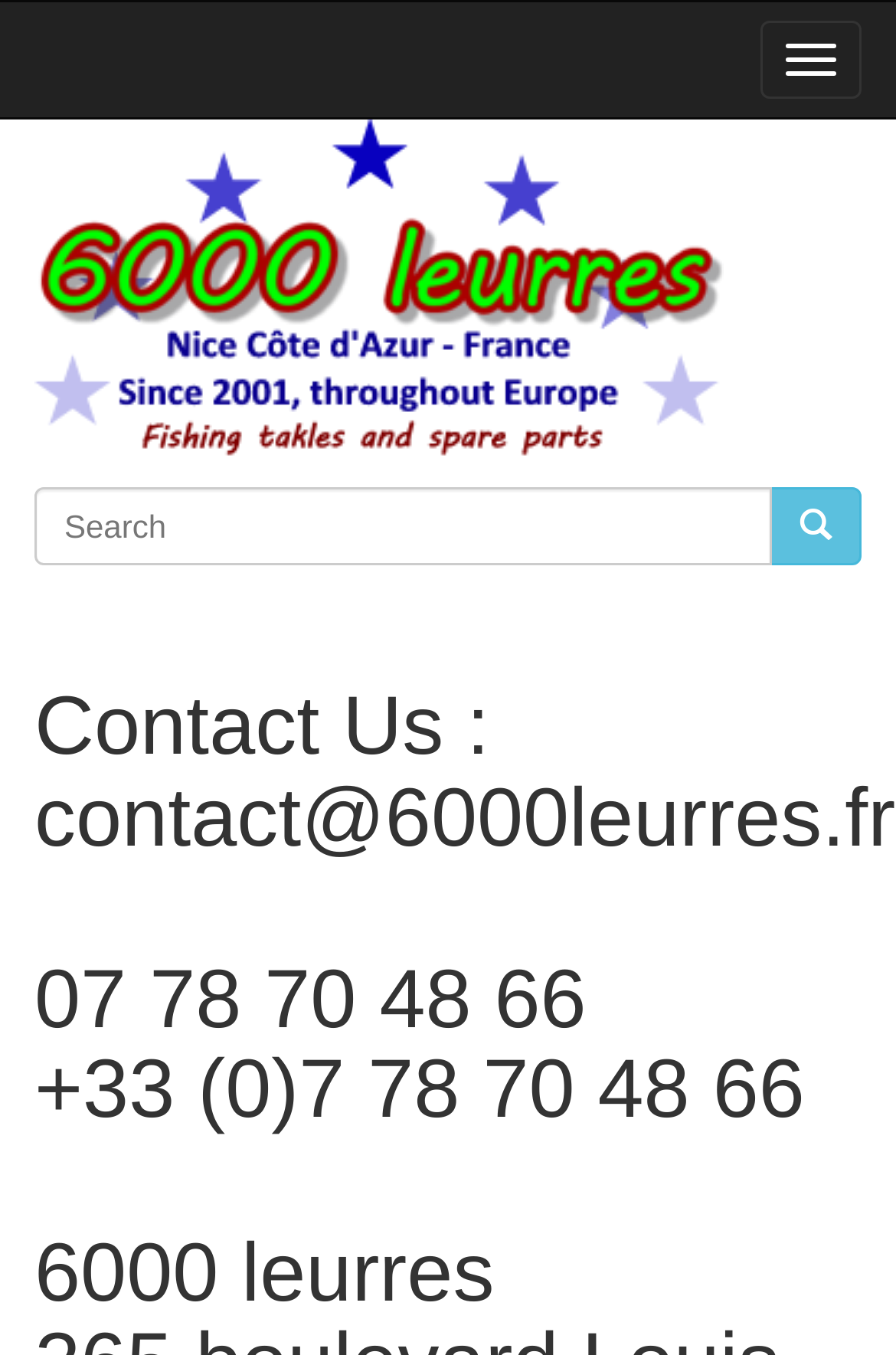Elaborate on the information and visuals displayed on the webpage.

The webpage is titled "6000 leurres" and has a prominent link with the same title at the top left corner, accompanied by an image. Below this link, there is a layout table that spans most of the width of the page. Within this table, there is a required search textbox on the left, followed by a button with a search icon on the right. 

Above the layout table, there is a "Toggle Navigation" button at the top right corner. At the bottom left corner, there is a static text displaying a phone number "+33 (0)7 78 70 48 66". Further down, there is another static text "6000 leurres" at the bottom left corner of the page.